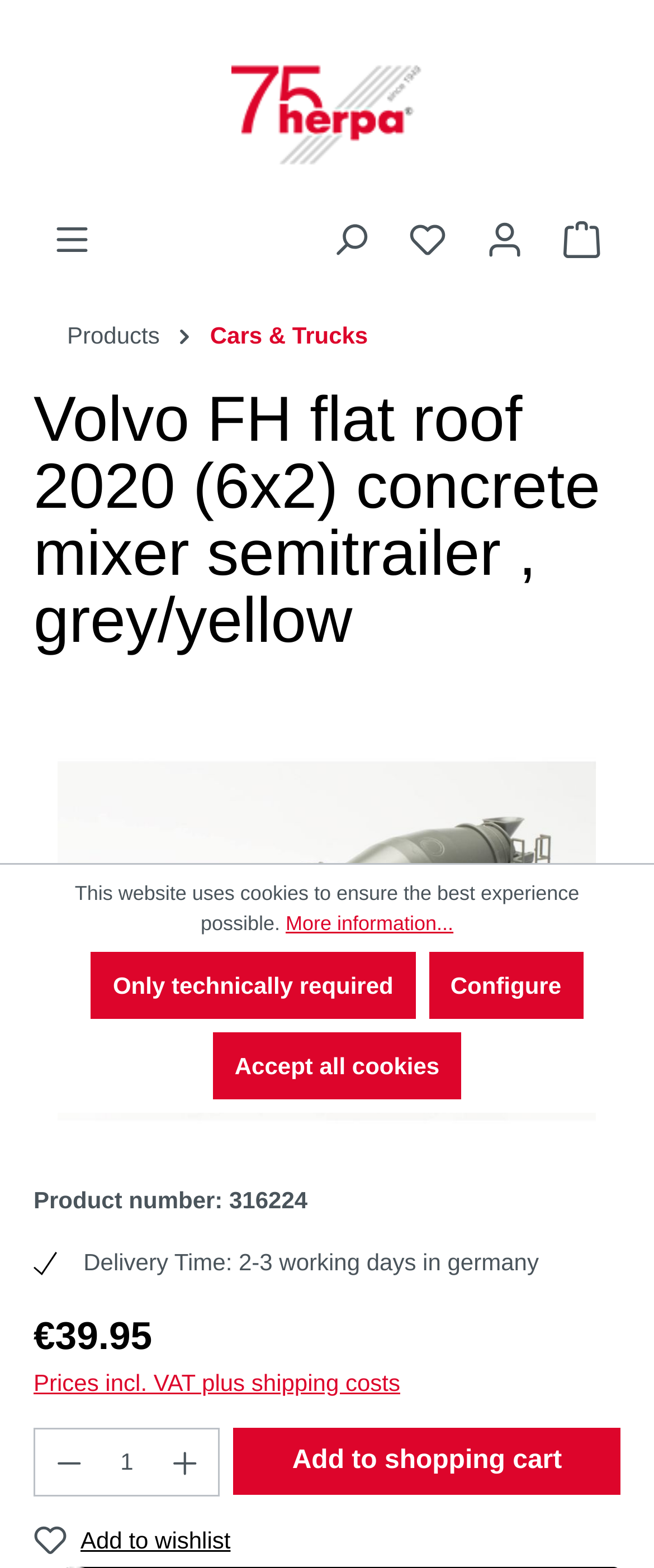Please locate the bounding box coordinates for the element that should be clicked to achieve the following instruction: "Add to shopping cart". Ensure the coordinates are given as four float numbers between 0 and 1, i.e., [left, top, right, bottom].

[0.357, 0.91, 0.949, 0.953]